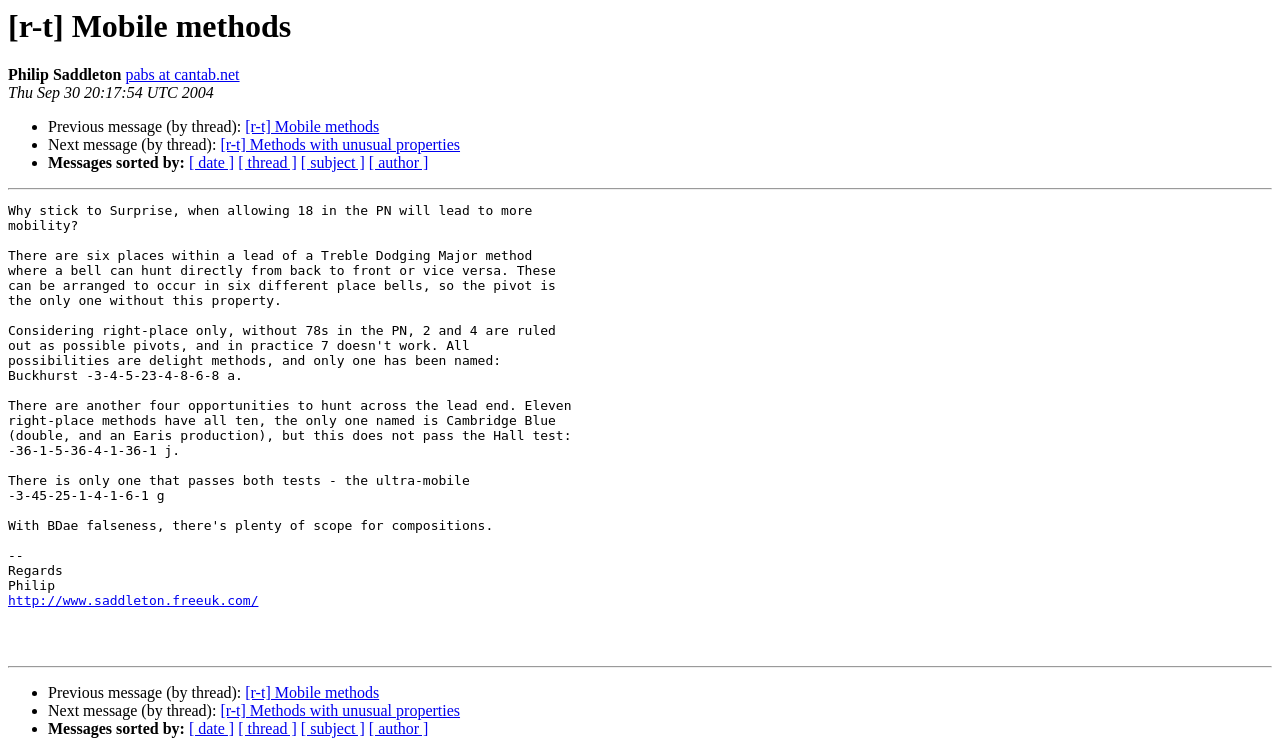Explain the webpage's layout and main content in detail.

This webpage appears to be a forum or discussion board page. At the top, there is a heading that reads "[r-t] Mobile methods" and a subheading with the author's name, "Philip Saddleton", and an email address, "pabs at cantab.net". Below this, there is a timestamp, "Thu Sep 30 20:17:54 UTC 2004".

The main content of the page is divided into two sections, separated by horizontal lines. The top section contains a list of links to navigate through the discussion thread, with options to view the previous or next message in the thread, as well as sort messages by date, thread, subject, or author.

The bottom section appears to be a duplicate of the top section, with the same list of links and options to navigate through the discussion thread. There are no images on the page, and the layout is primarily composed of text and links.